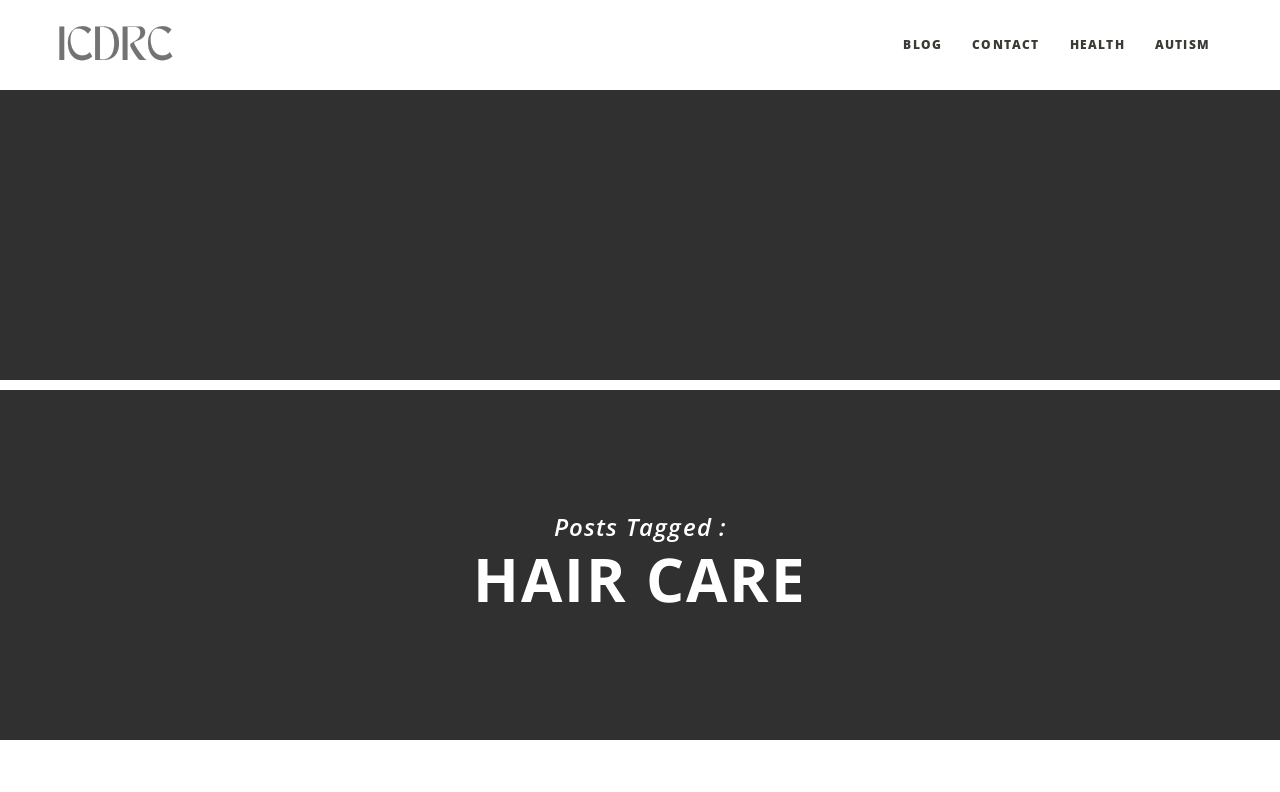Determine the bounding box for the UI element as described: "aria-label="Advertisement" name="aswift_1" title="Advertisement"". The coordinates should be represented as four float numbers between 0 and 1, formatted as [left, top, right, bottom].

[0.031, 0.126, 0.969, 0.48]